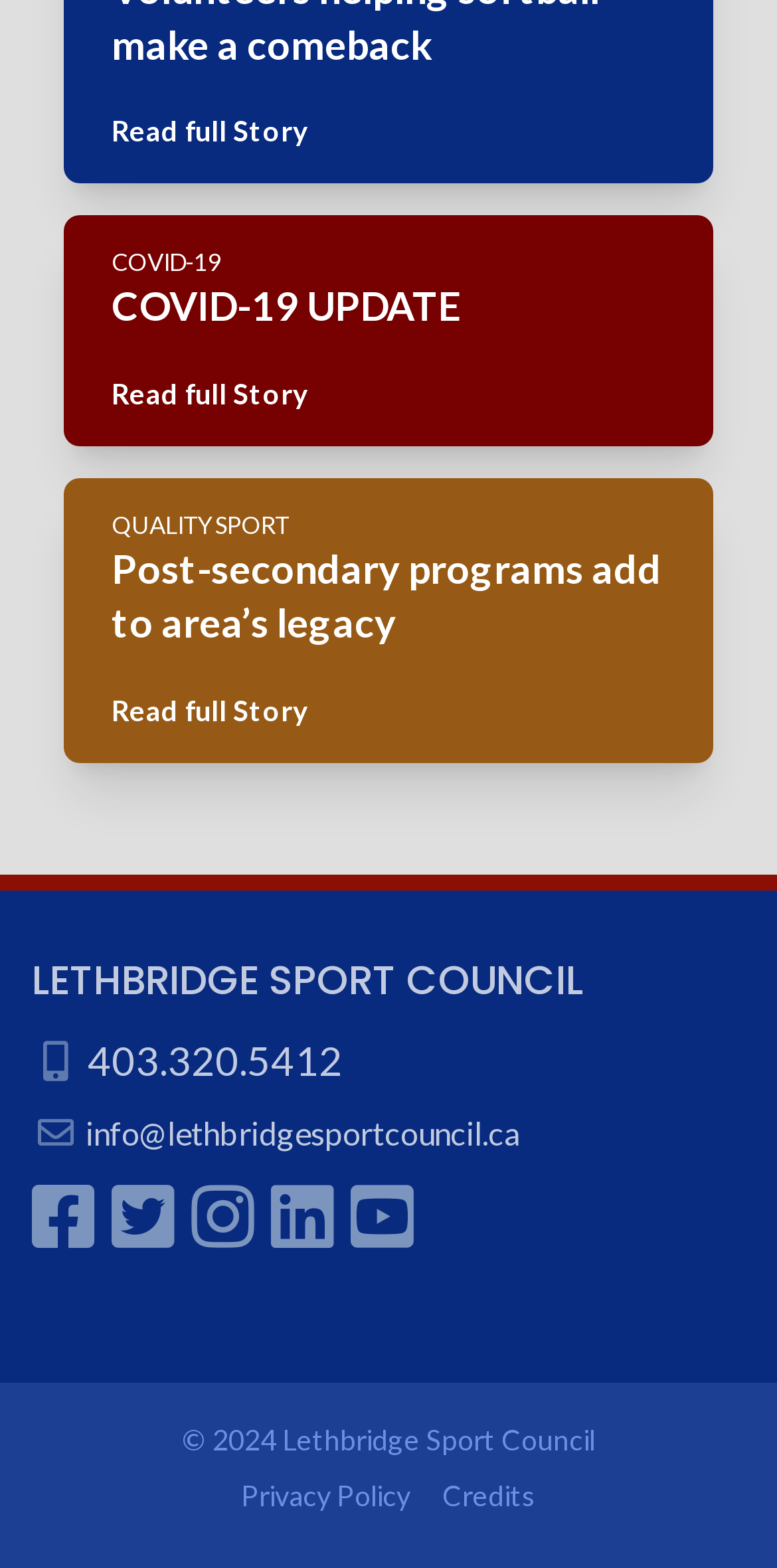Find the bounding box coordinates for the element that must be clicked to complete the instruction: "Contact broker". The coordinates should be four float numbers between 0 and 1, indicated as [left, top, right, bottom].

None